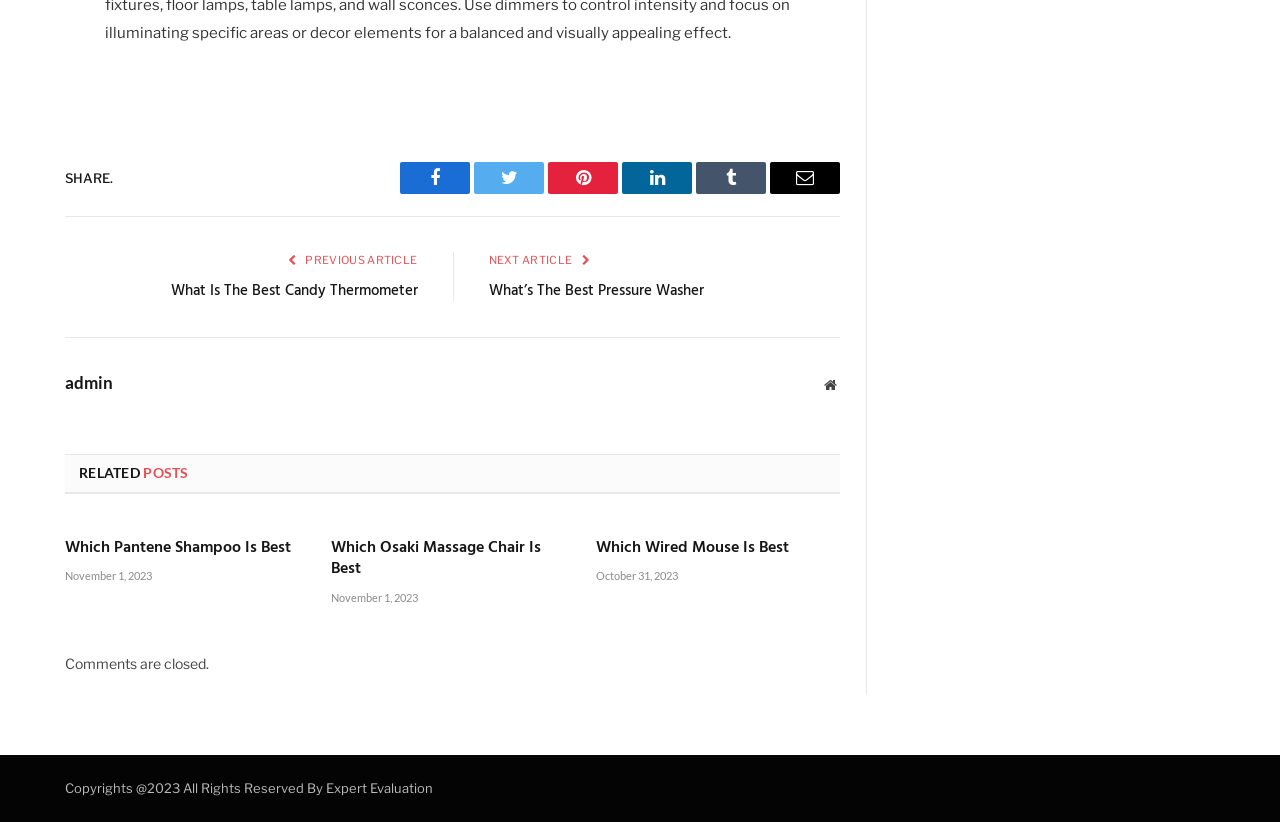Pinpoint the bounding box coordinates of the clickable element needed to complete the instruction: "Check comments". The coordinates should be provided as four float numbers between 0 and 1: [left, top, right, bottom].

[0.051, 0.796, 0.163, 0.817]